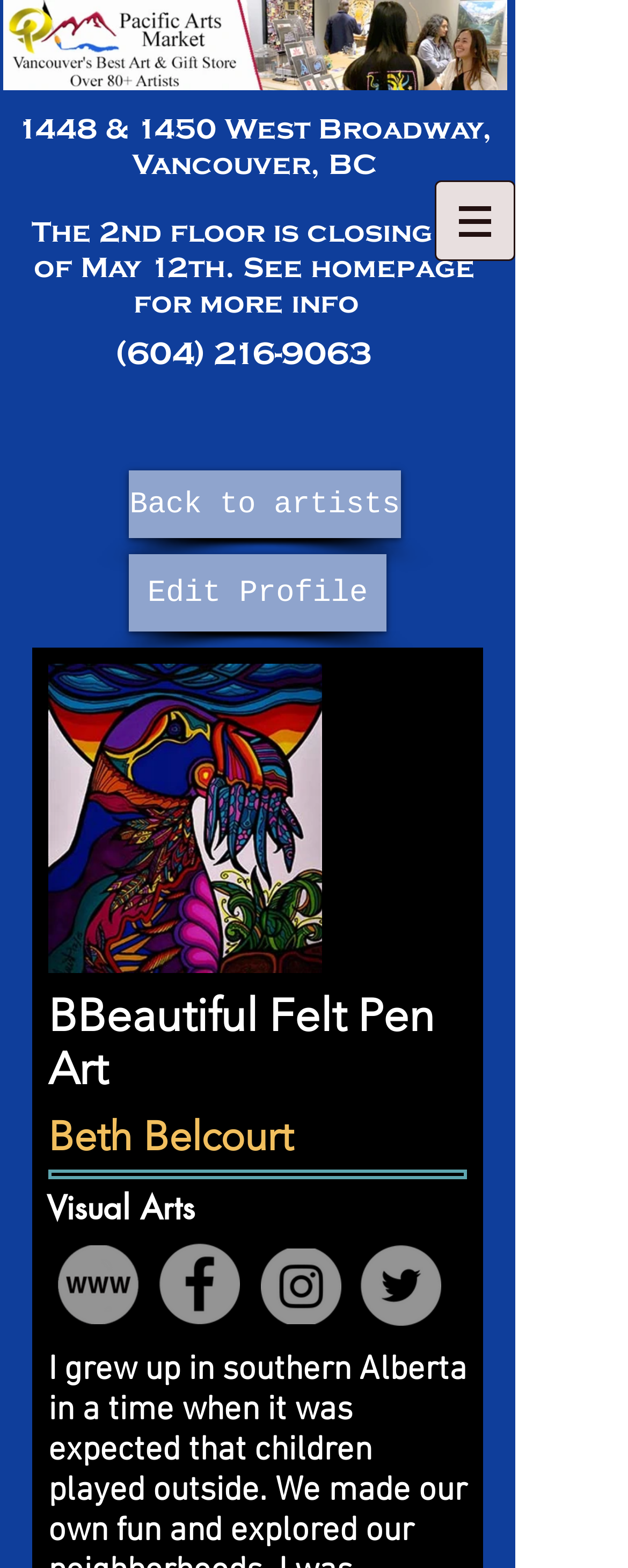Using the details from the image, please elaborate on the following question: What is the artist's name?

The artist's name can be found in the heading element with the text 'Beth Belcourt' located at the top of the page, below the banner image.